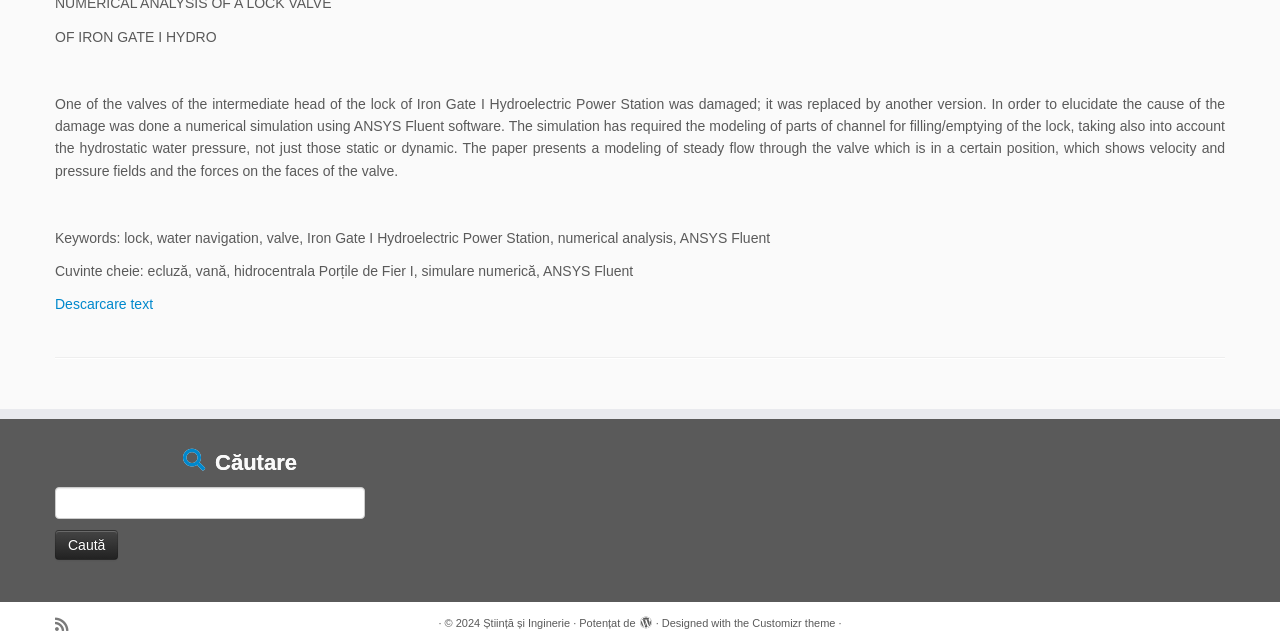Provide the bounding box coordinates in the format (top-left x, top-left y, bottom-right x, bottom-right y). All values are floating point numbers between 0 and 1. Determine the bounding box coordinate of the UI element described as: Știință și Inginerie

[0.378, 0.954, 0.445, 0.987]